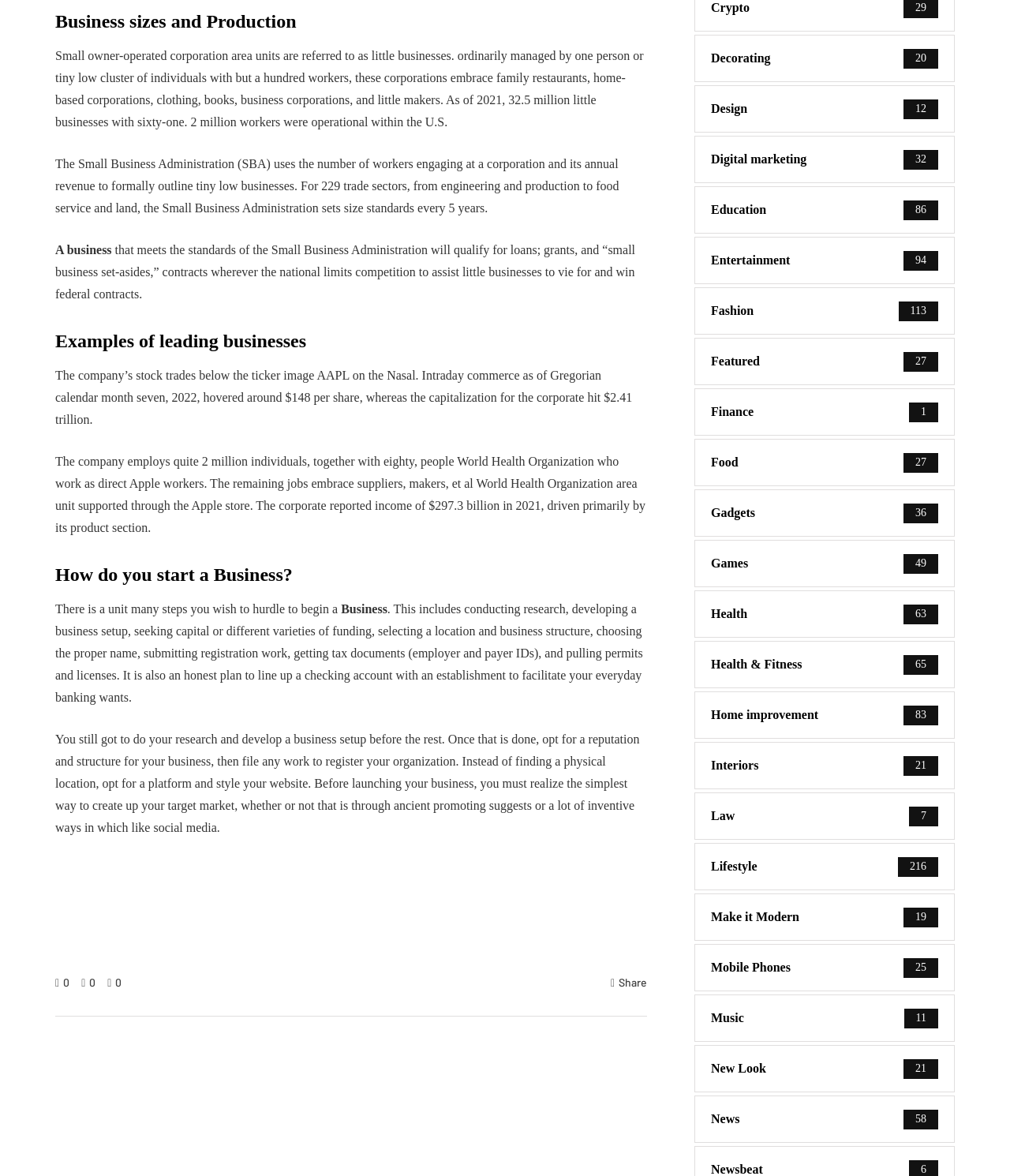Identify the bounding box coordinates for the element you need to click to achieve the following task: "Click on 'Share'". Provide the bounding box coordinates as four float numbers between 0 and 1, in the form [left, top, right, bottom].

[0.612, 0.829, 0.641, 0.841]